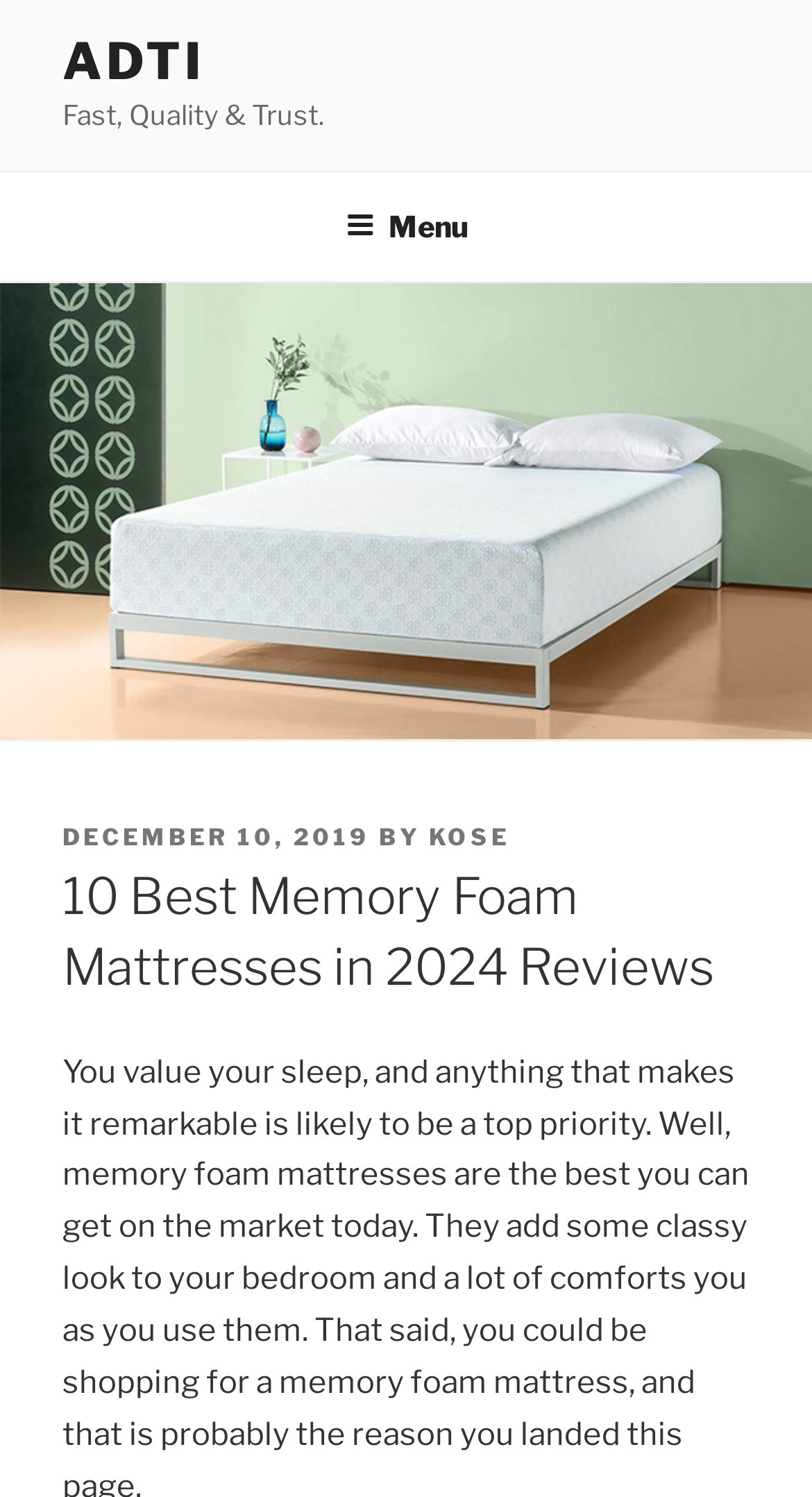How many memory foam mattresses are reviewed?
Answer with a single word or phrase by referring to the visual content.

10